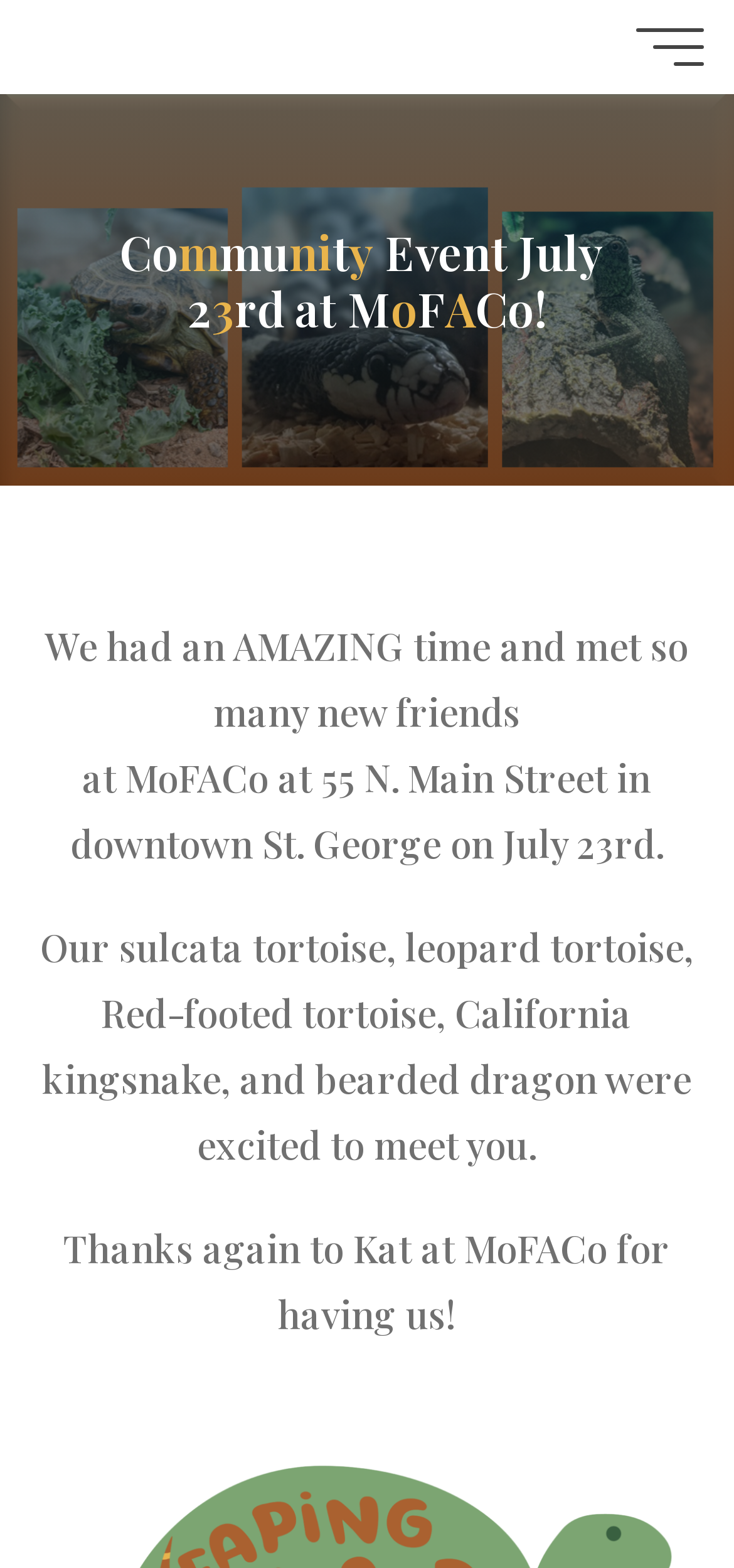Use a single word or phrase to answer the question:
Who is thanked for having the event?

Kat at MoFACo